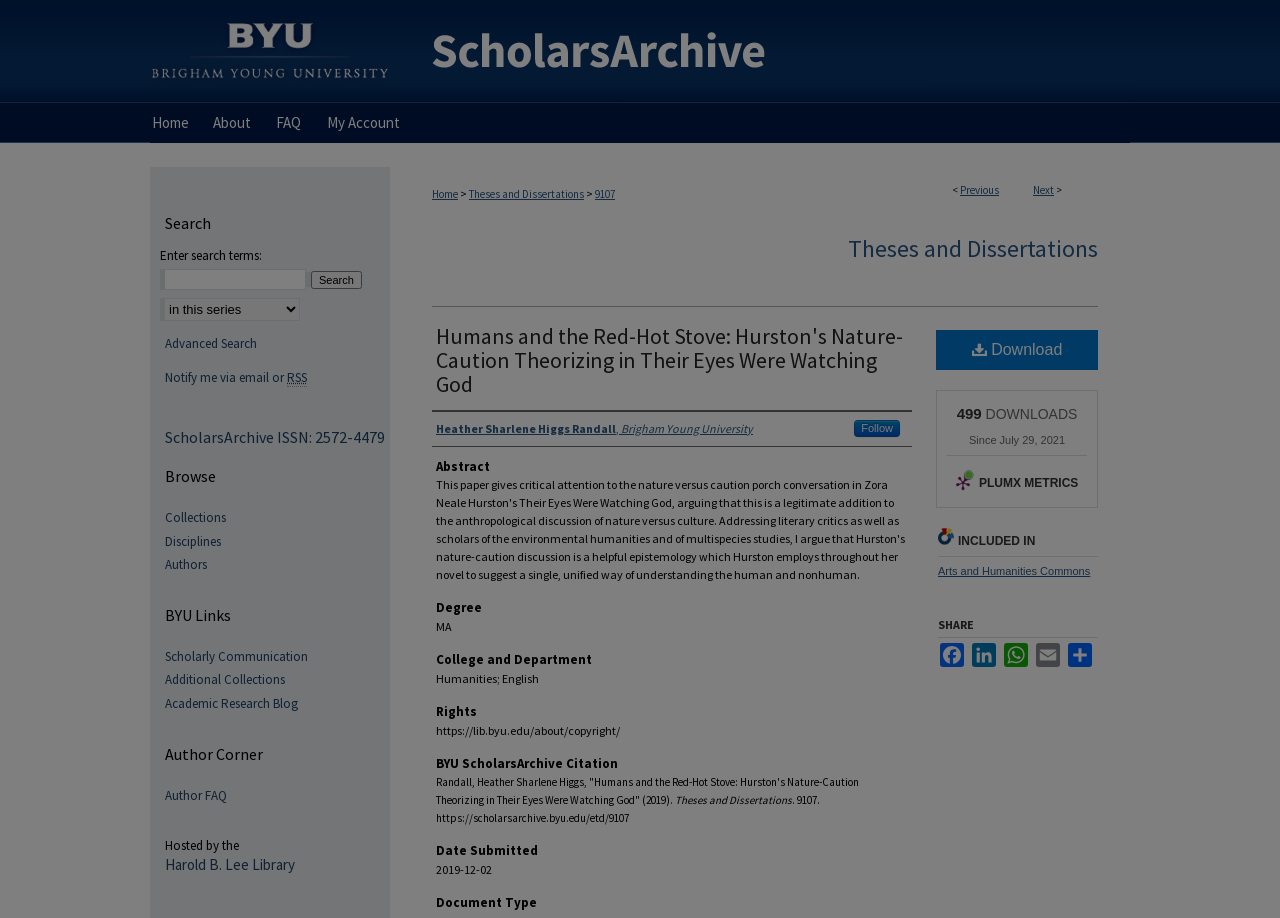How many downloads does the thesis have?
Using the information from the image, give a concise answer in one word or a short phrase.

499